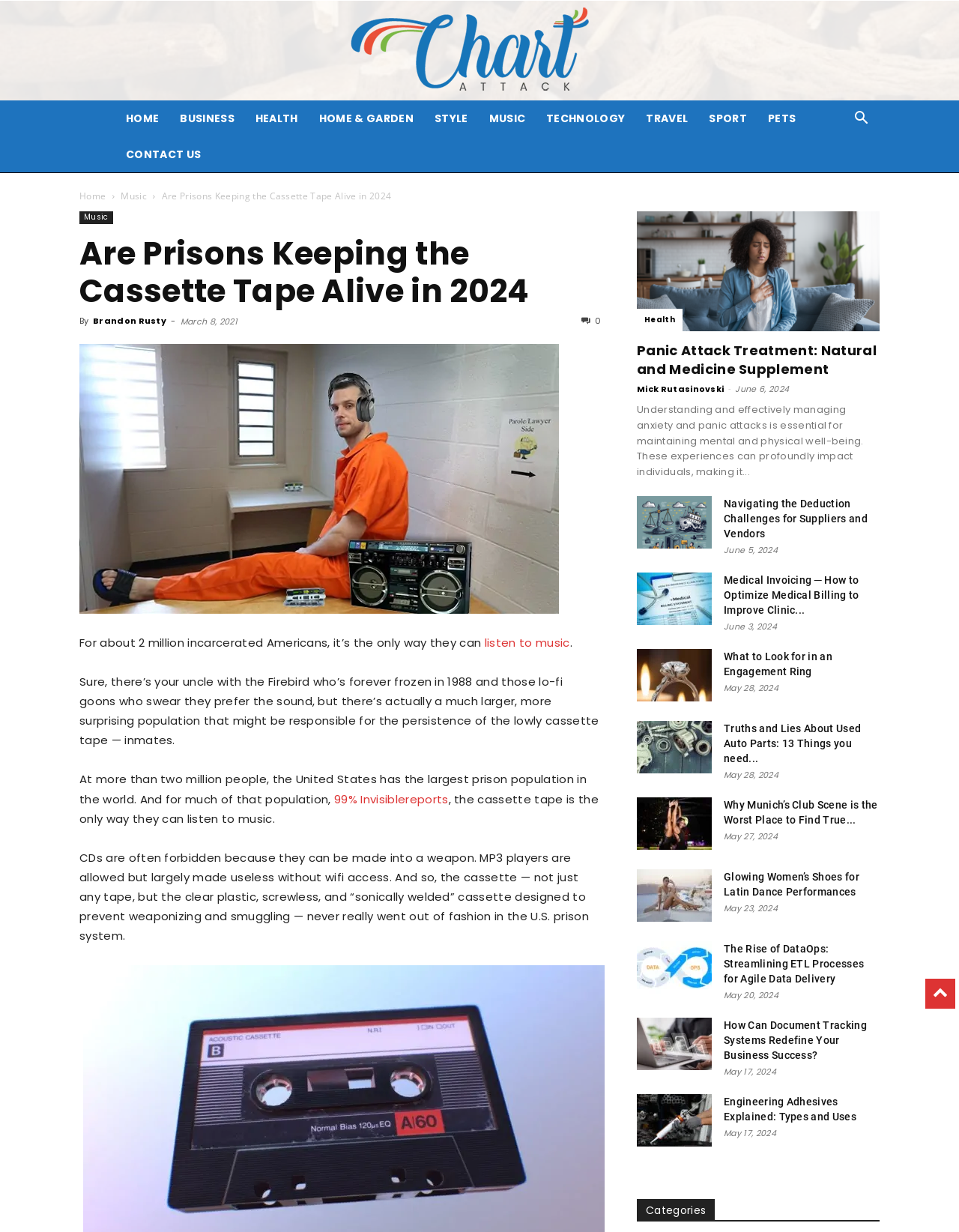Describe all visible elements and their arrangement on the webpage.

The webpage has a title "Are Prisons Keeping the Cassette Tape Alive in 2024 - Chart Attack" and features a prominent header with the same title. Below the title, there is a navigation menu with links to various categories such as "HOME", "BUSINESS", "HEALTH", and more. 

To the right of the navigation menu, there is a search button. Below the navigation menu, there is a large image related to the topic of prisons and cassette tapes. The image is accompanied by a brief introduction to the article, which discusses how the cassette tape is the only way for many incarcerated Americans to listen to music.

The article continues below the introduction, with several paragraphs of text discussing the topic in more detail. The text is interspersed with links to other articles and websites. 

On the right-hand side of the page, there is a section featuring several links to other articles, each with a heading, a brief summary, and an image. These articles appear to be unrelated to the main topic of the page and cover a range of subjects such as health, technology, and lifestyle. Each article has a timestamp indicating when it was published.